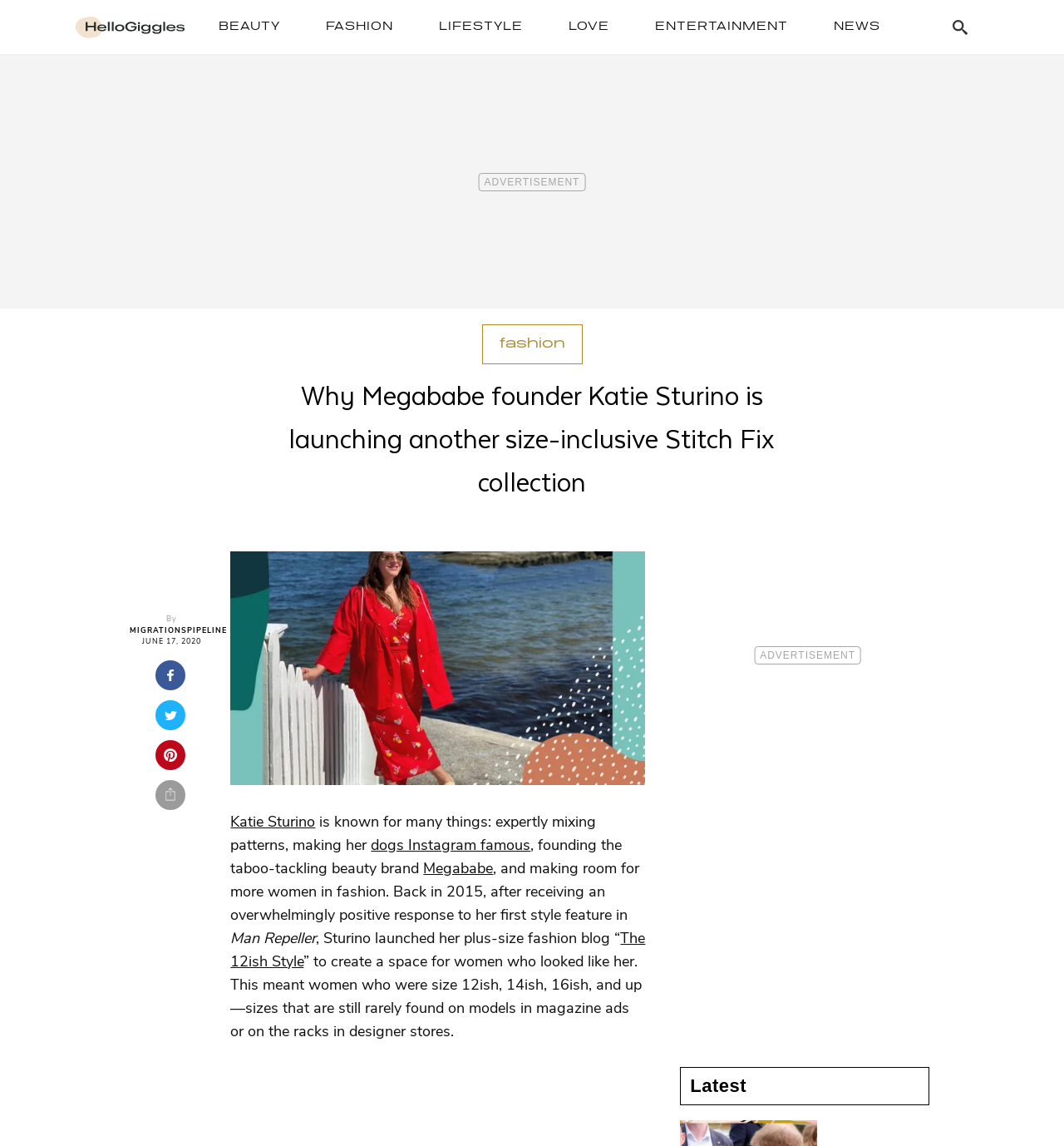Using the provided element description, identify the bounding box coordinates as (top-left x, top-left y, bottom-right x, bottom-right y). Ensure all values are between 0 and 1. Description: Wix.com

None